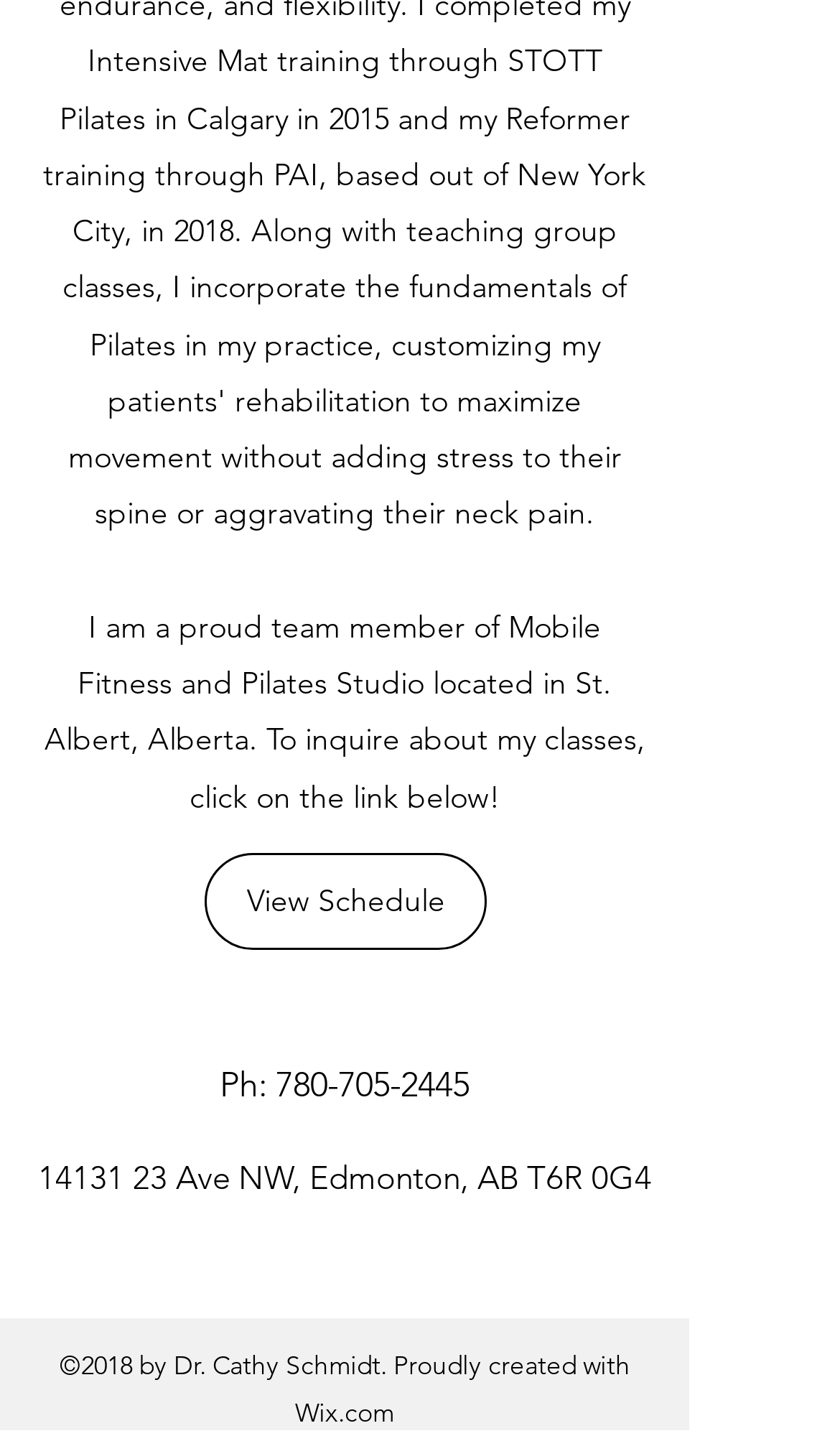Extract the bounding box coordinates for the described element: "aria-label="Instagram"". The coordinates should be represented as four float numbers between 0 and 1: [left, top, right, bottom].

[0.269, 0.87, 0.321, 0.9]